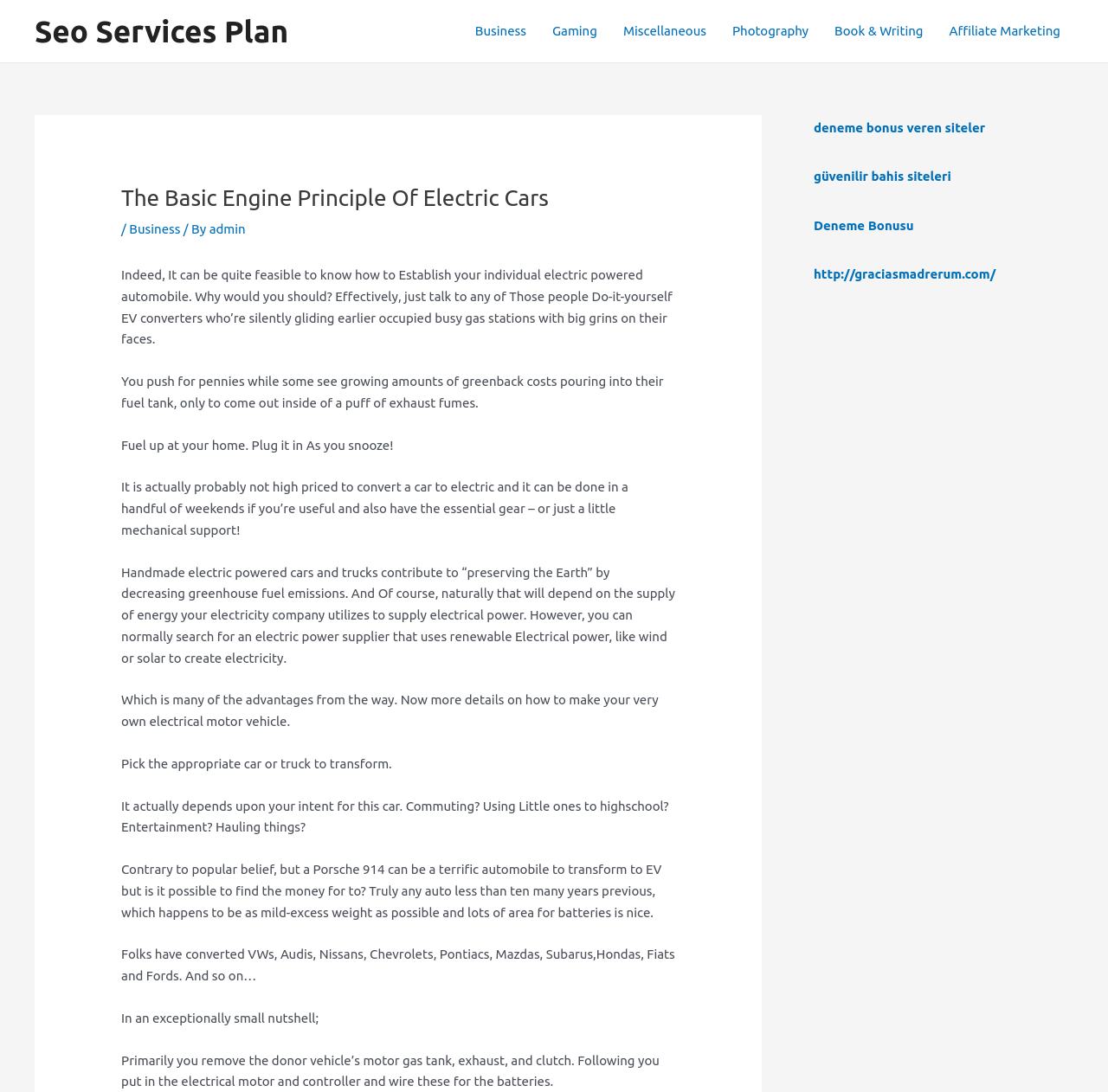What is the first step in converting a car to electric?
Could you answer the question with a detailed and thorough explanation?

According to the webpage, the first step in converting a car to electric is to remove the donor car's motor, gas tank, and clutch, and then install the electric motor and controller, and wire them to the batteries.